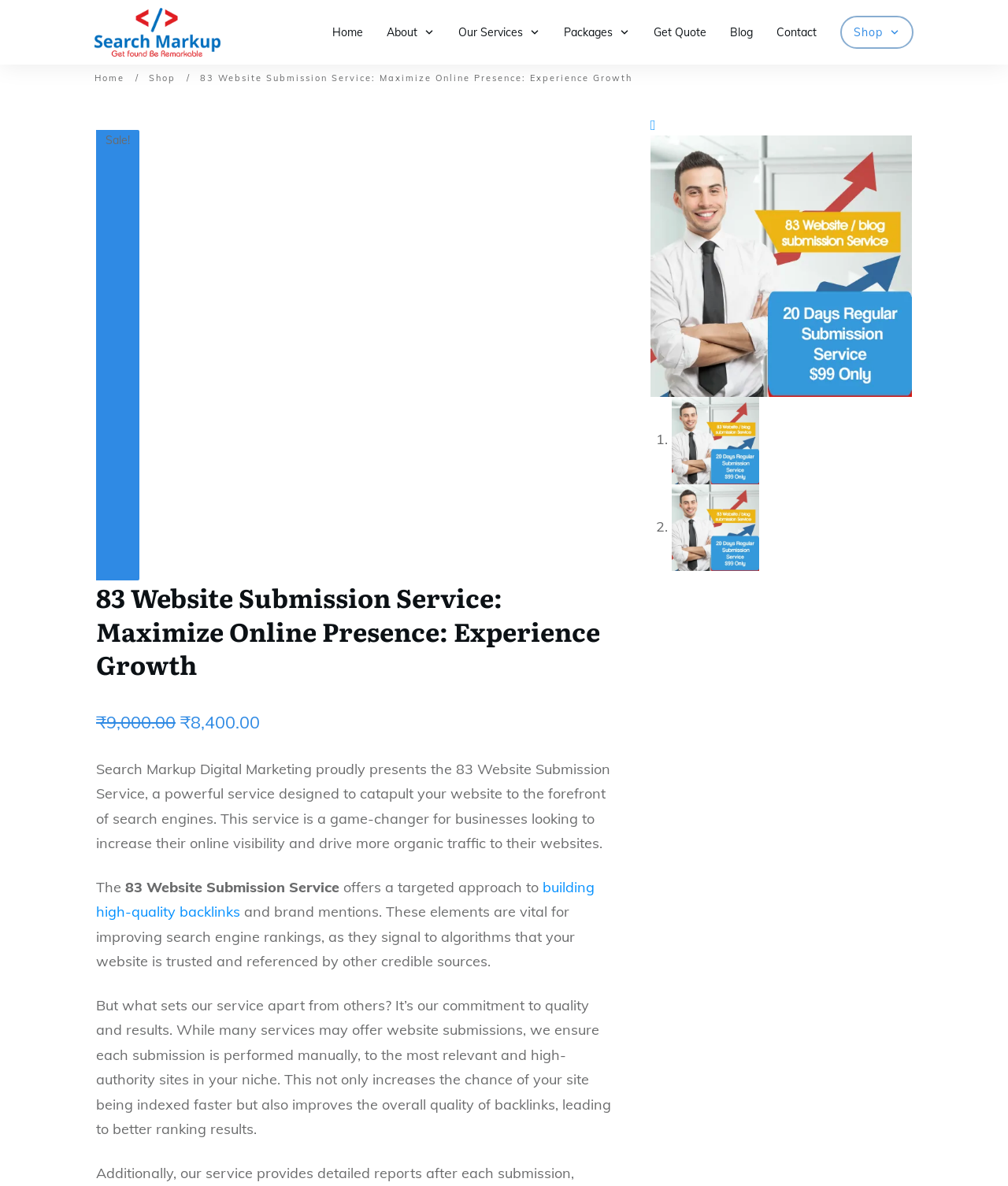Please locate the bounding box coordinates of the region I need to click to follow this instruction: "Click the Get Quote link".

[0.648, 0.018, 0.701, 0.036]